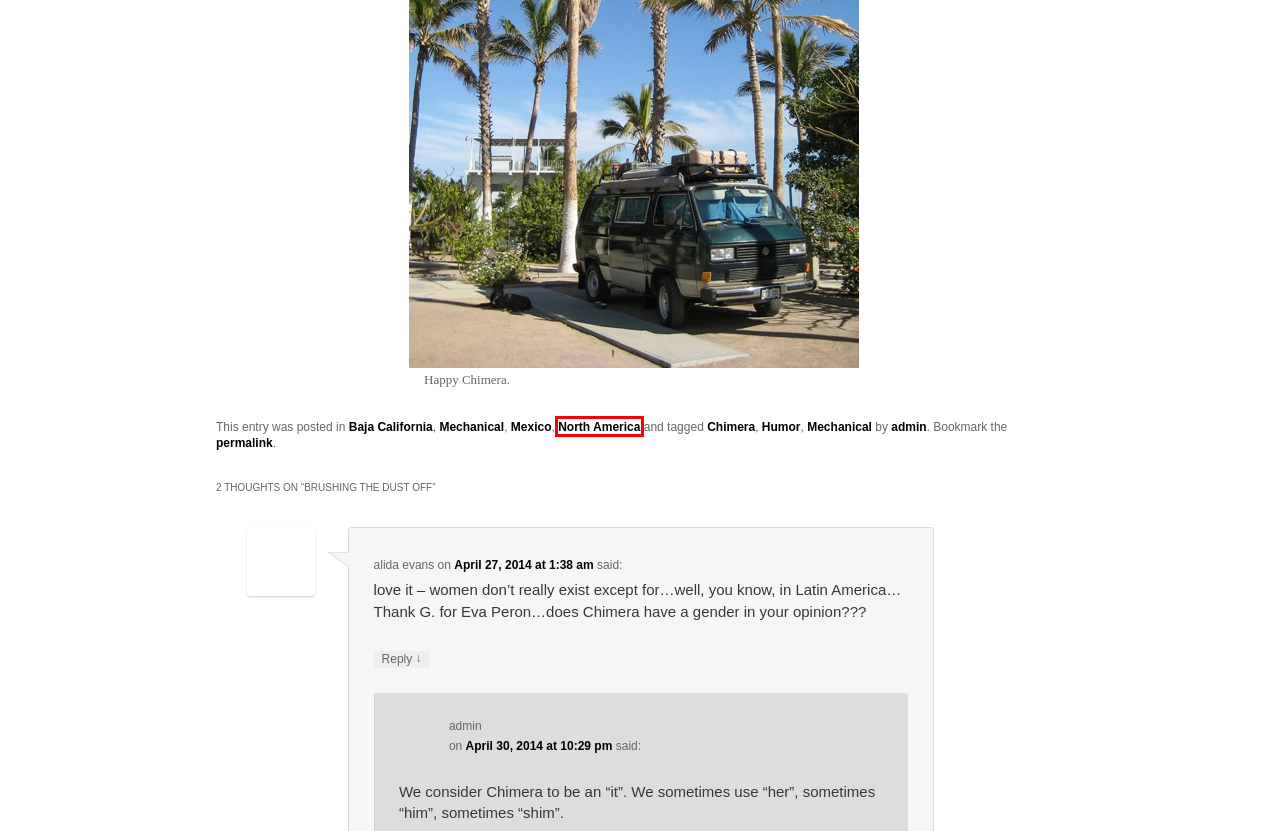You have a screenshot of a webpage with a red bounding box around a UI element. Determine which webpage description best matches the new webpage that results from clicking the element in the bounding box. Here are the candidates:
A. Humor | Subagon South
B. Links | Subagon South
C. Baja California | Subagon South
D. North America | Subagon South
E. Mechanical | Subagon South
F. Mexico | Subagon South
G. admin | Subagon South
H. Sinaloa to Durango – Two Different Worlds | Subagon South

D